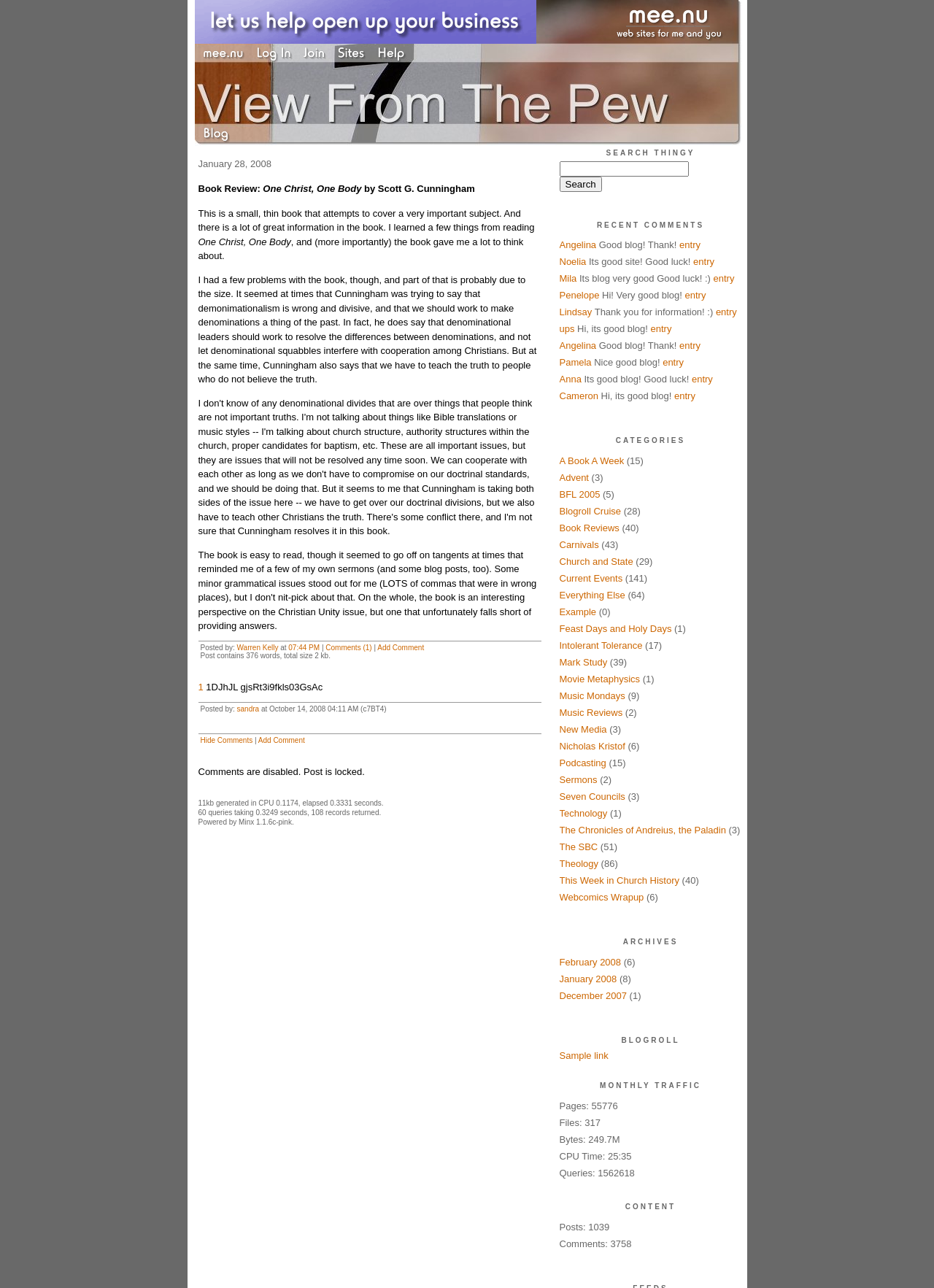Give a detailed account of the webpage, highlighting key information.

This webpage appears to be a blog post with a title "Book Review: One Christ, One Body by Scott G. Cunningham". The page has a simple layout with a navigation menu at the top, a search bar on the right side, and a list of recent comments and categories at the bottom.

At the top of the page, there are several links, including "mee.nu", "Log In", "Join", "Sites", and "Help", which are likely part of the website's navigation menu. Below these links, there is a heading that displays the date "January 28, 2008".

The main content of the page is a book review, which is divided into several paragraphs. The review discusses the book "One Christ, One Body" by Scott G. Cunningham, mentioning both positive and negative aspects of the book. The text is written in a formal tone and includes some theological concepts.

On the right side of the page, there is a search bar with a heading "SEARCH THINGY" and a button labeled "Search". Below the search bar, there is a list of recent comments, which includes the names of the commenters, the text of their comments, and links to the original entries.

At the bottom of the page, there is a list of categories, which includes a single item "A Book A Week". There are also some technical details about the page, such as the amount of data generated and the time it took to load.

Overall, the page has a simple and clean design, with a focus on the book review and related comments.